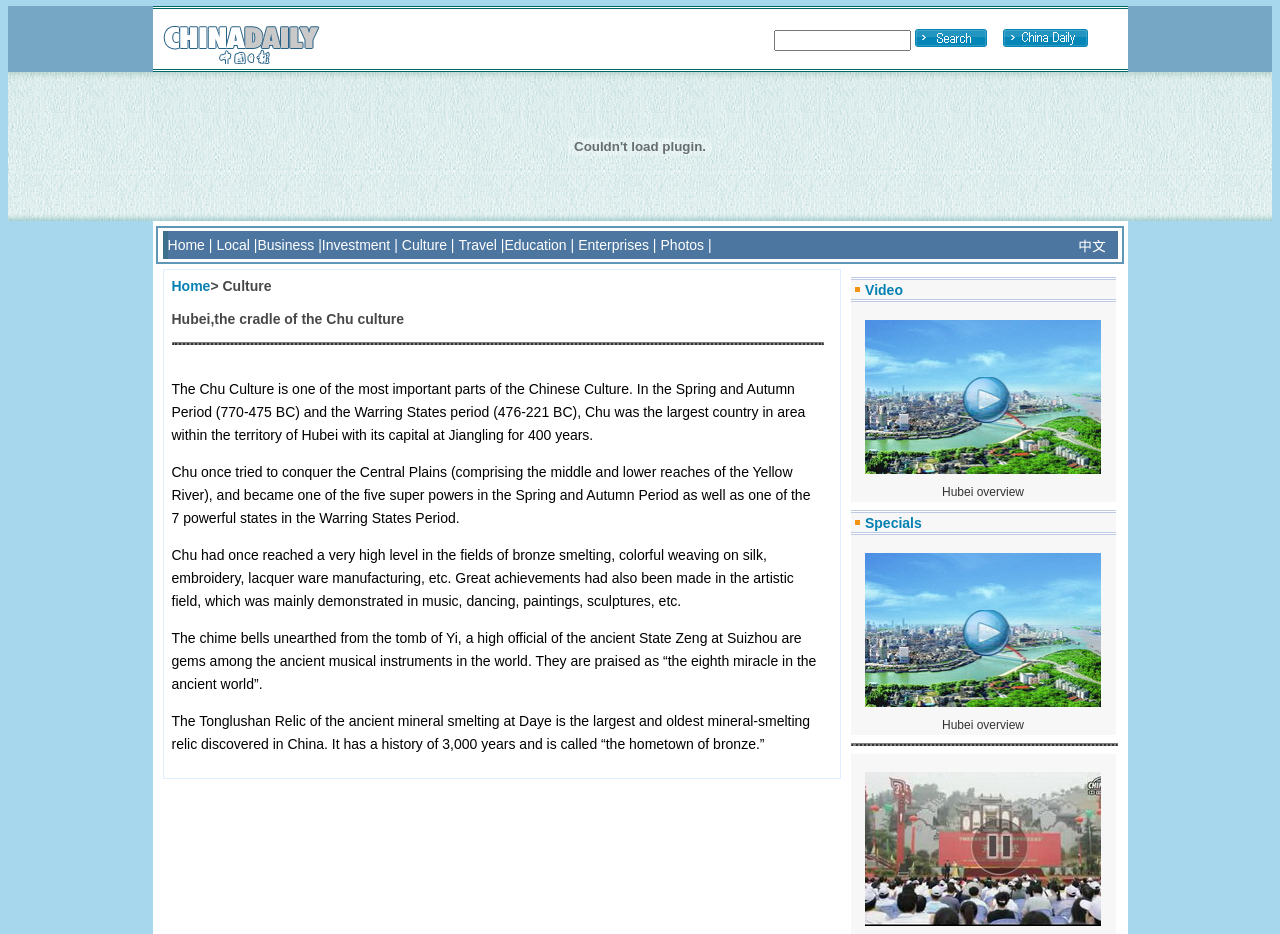Provide your answer in one word or a succinct phrase for the question: 
How many images are on the webpage?

4